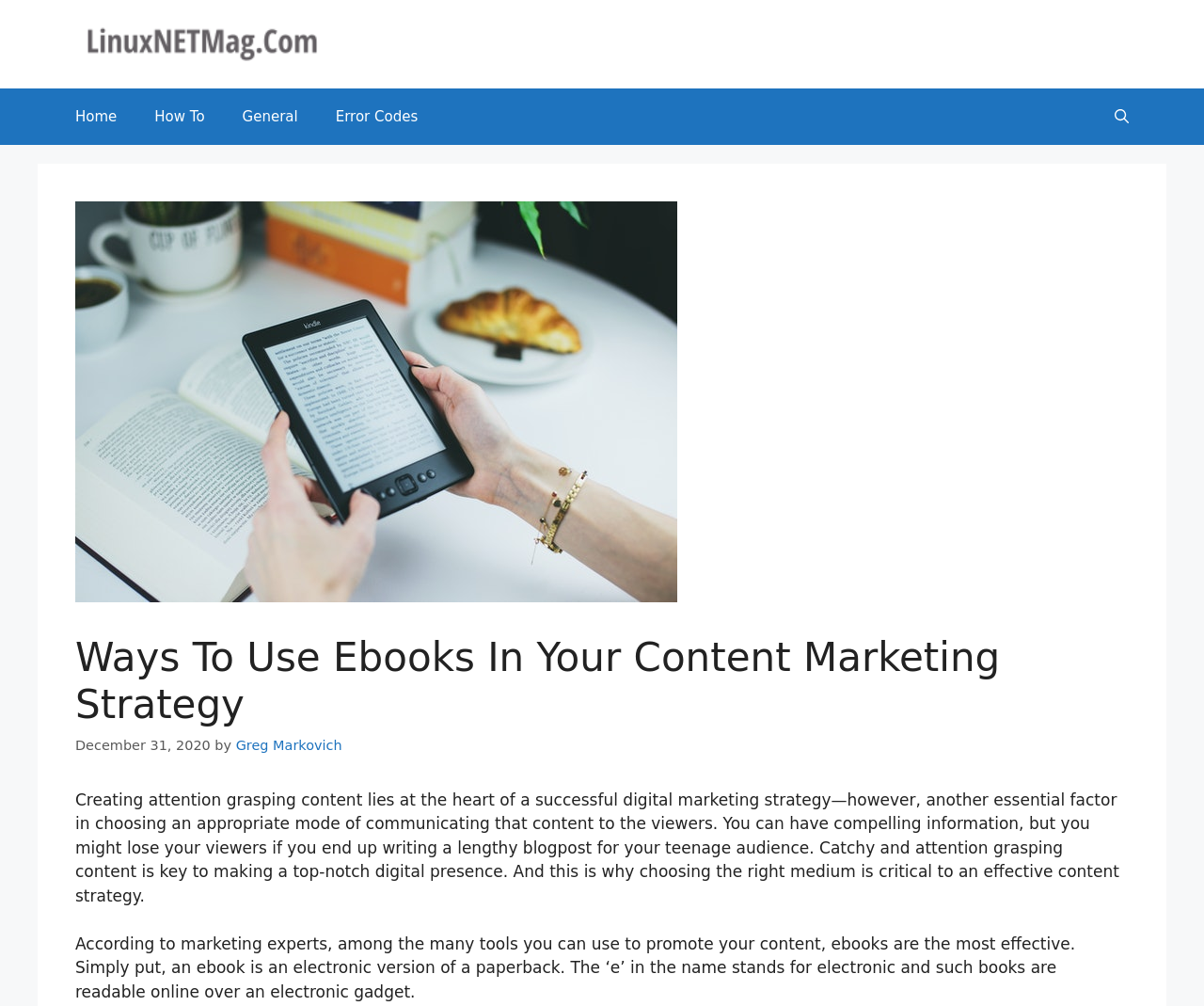From the details in the image, provide a thorough response to the question: Why is choosing the right medium critical to an effective content strategy?

The article states that choosing the right medium is critical to an effective content strategy because it allows one to make a top-notch digital presence. This is implied in the sentence 'Catchy and attention-grasping content is key to making a top-notch digital presence. And this is why choosing the right medium is critical to an effective content strategy'.